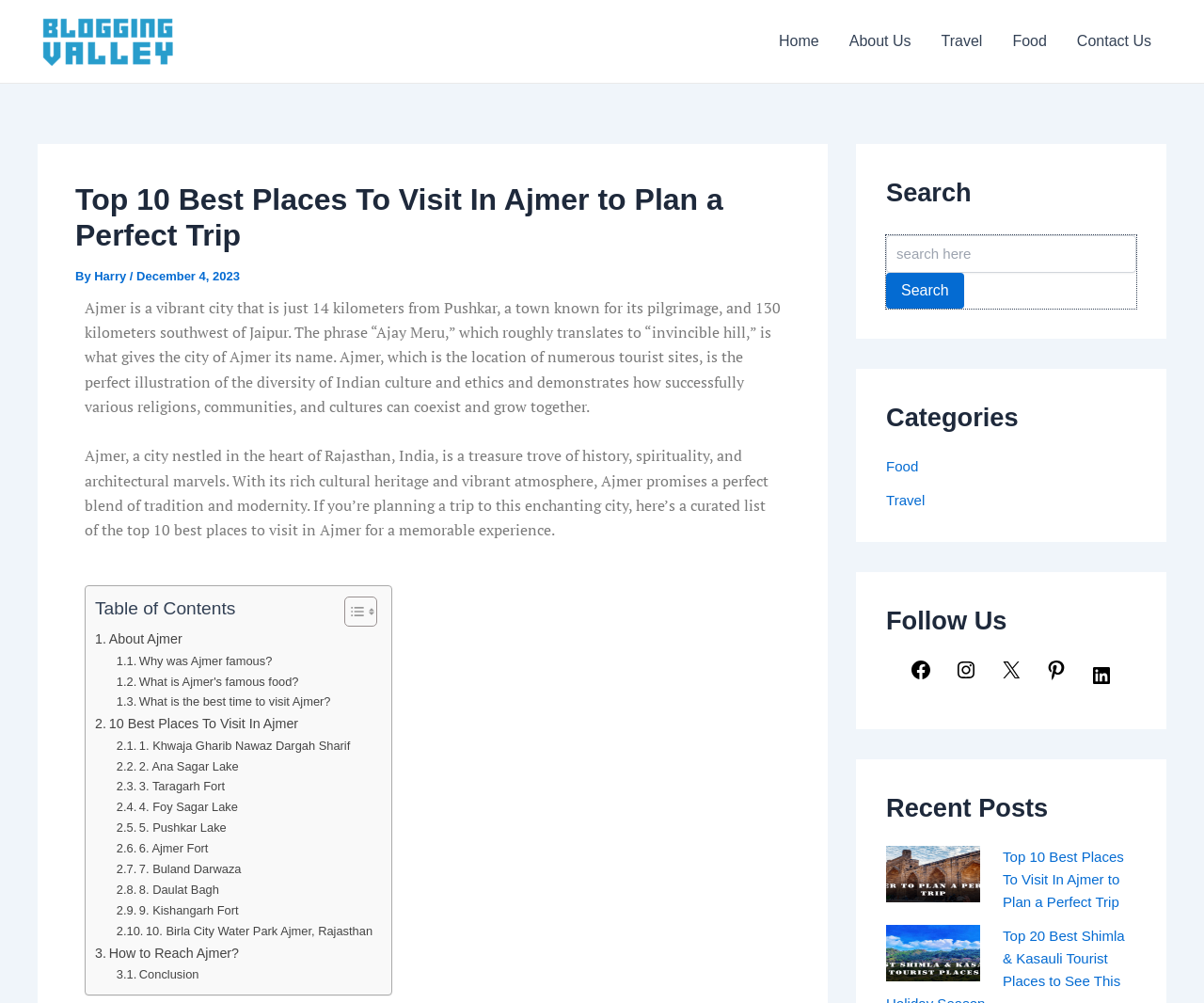Can you pinpoint the bounding box coordinates for the clickable element required for this instruction: "Follow on Facebook"? The coordinates should be four float numbers between 0 and 1, i.e., [left, top, right, bottom].

[0.755, 0.666, 0.774, 0.682]